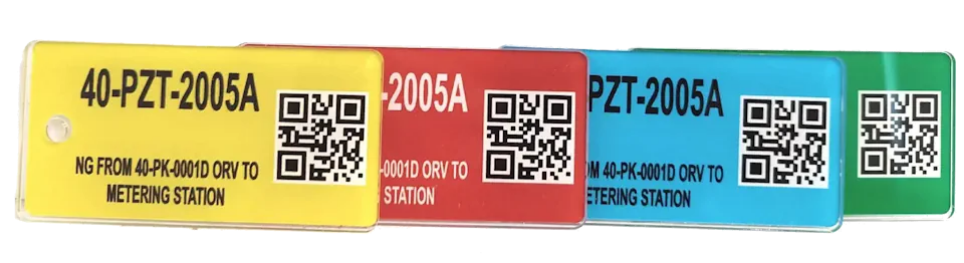What is the purpose of the tags?
Please respond to the question thoroughly and include all relevant details.

The caption explains that the tags are designed to contribute to accident prevention and effective communication within the workspace by providing crucial details, including instructions, and making critical information accessible at the point of risk.